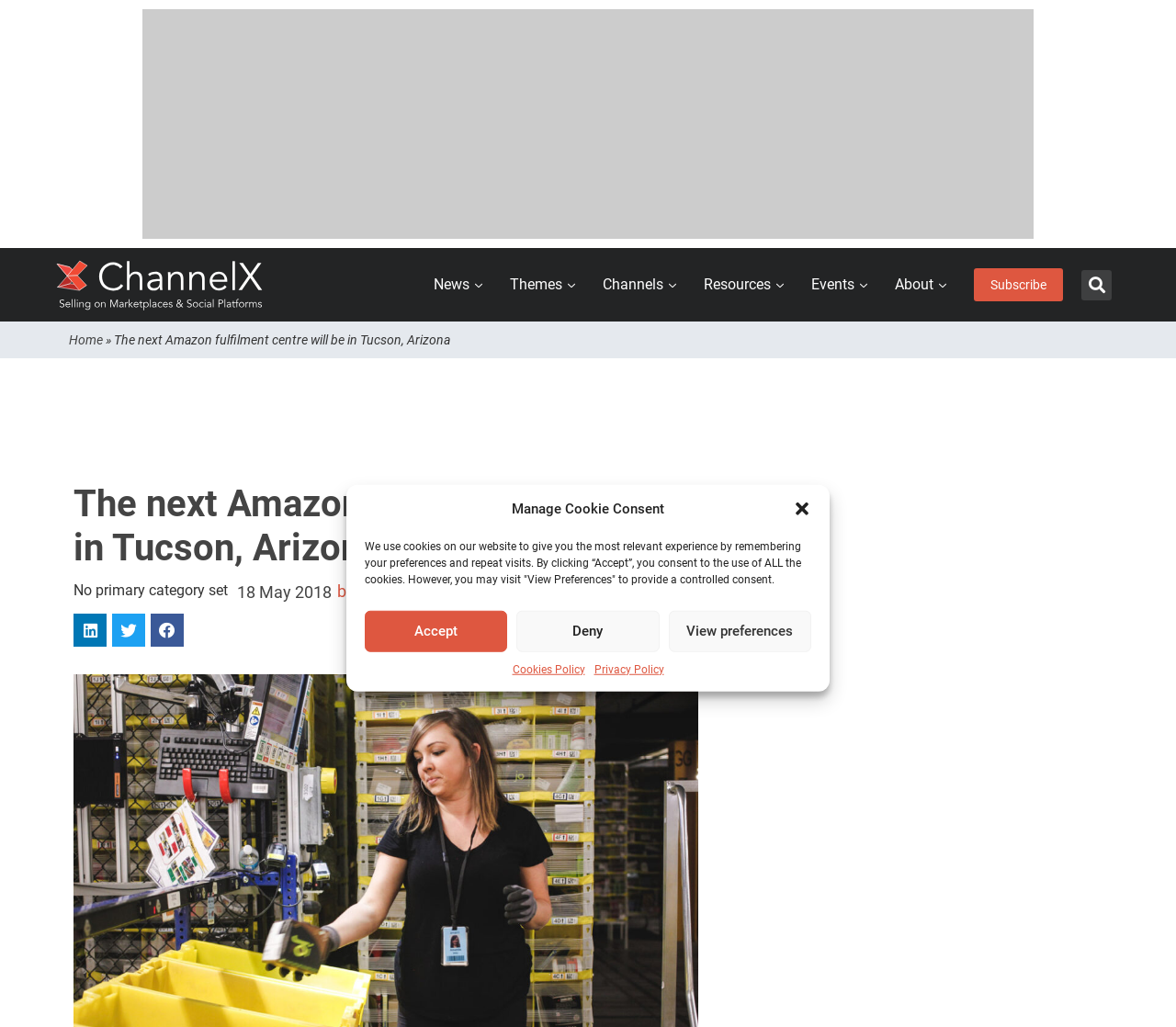Please identify the bounding box coordinates of the area I need to click to accomplish the following instruction: "Share on LinkedIn".

[0.062, 0.598, 0.091, 0.63]